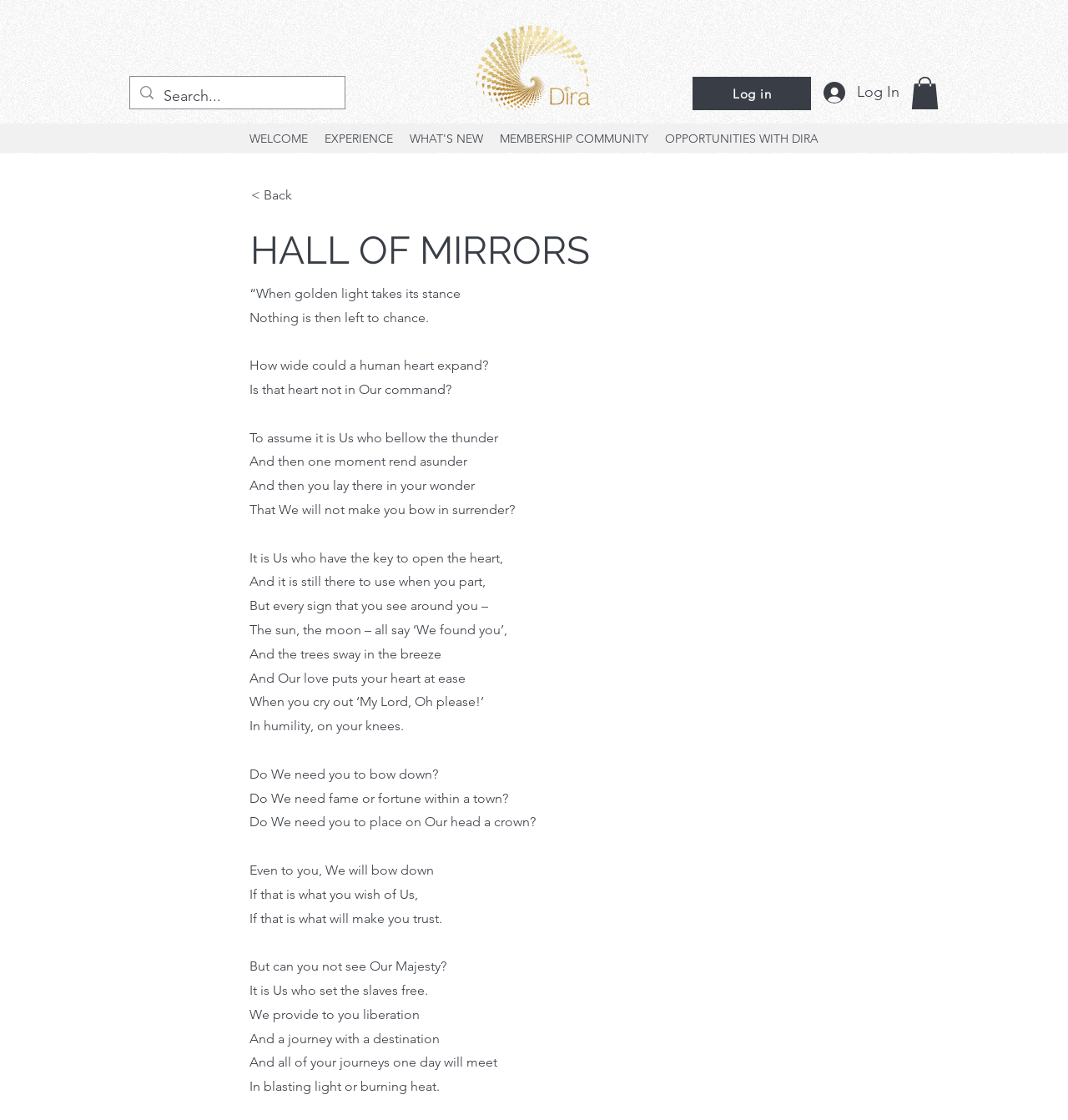Please identify the bounding box coordinates of the area that needs to be clicked to fulfill the following instruction: "Search for something."

[0.153, 0.069, 0.29, 0.104]